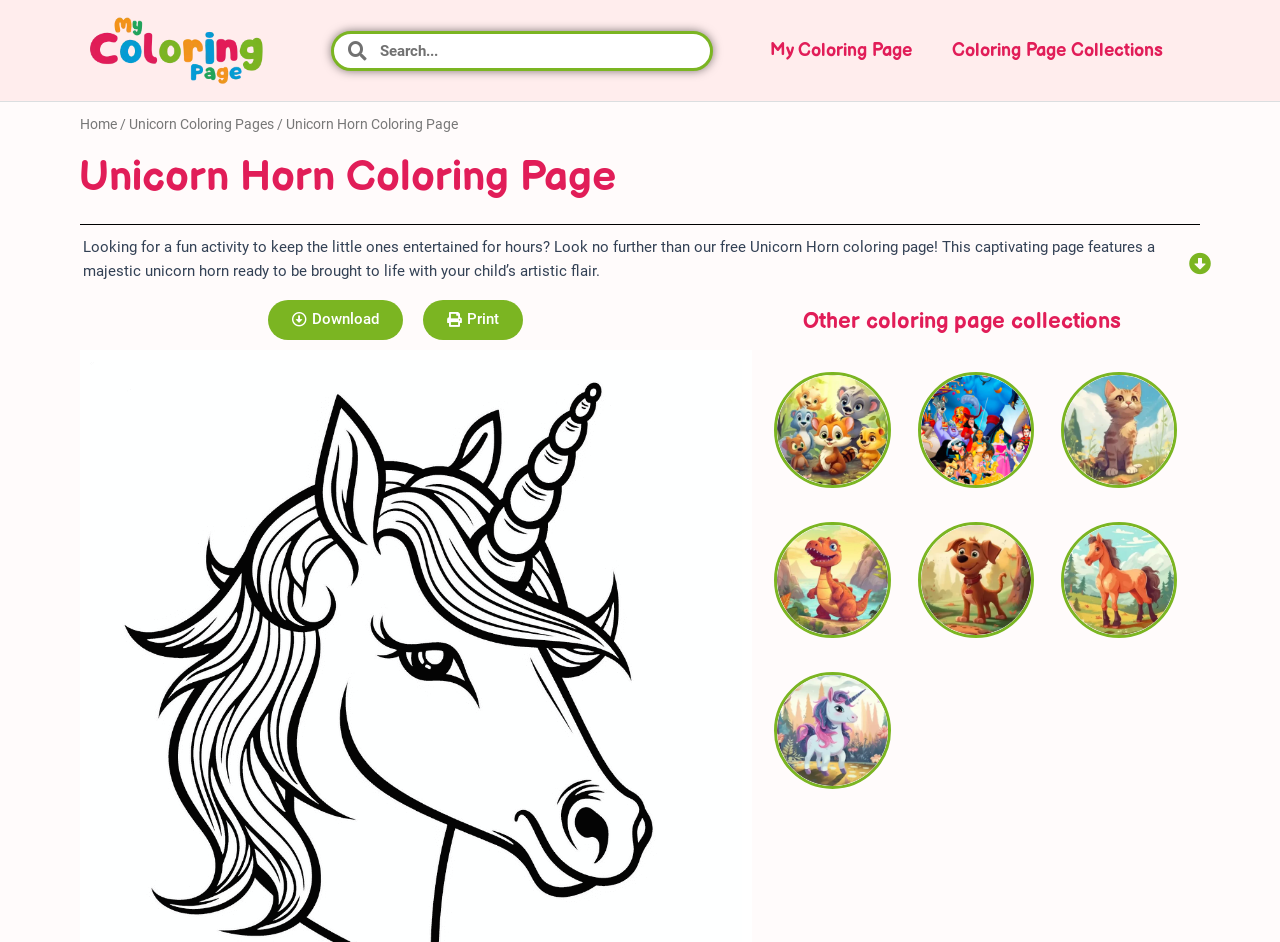Can you pinpoint the bounding box coordinates for the clickable element required for this instruction: "Print the Unicorn Horn coloring page"? The coordinates should be four float numbers between 0 and 1, i.e., [left, top, right, bottom].

[0.33, 0.318, 0.408, 0.36]